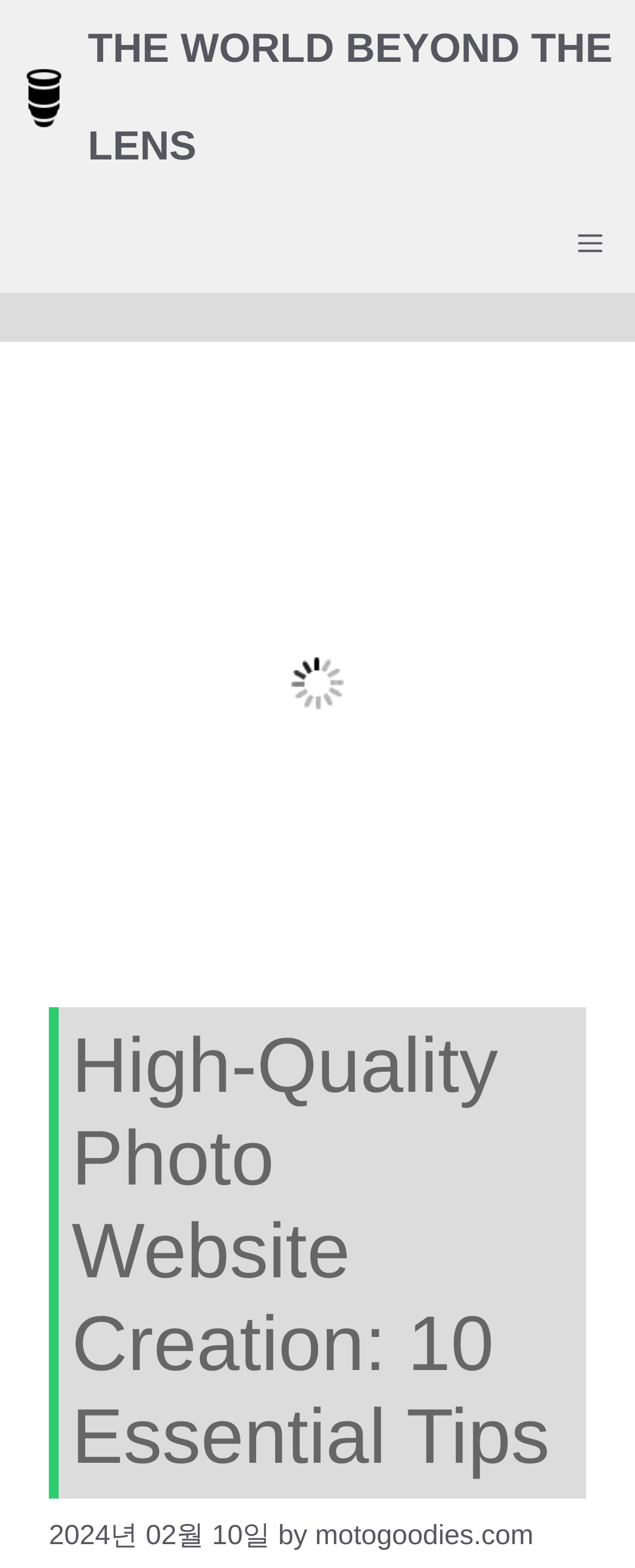Identify and provide the text content of the webpage's primary headline.

High-Quality Photo Website Creation: 10 Essential Tips